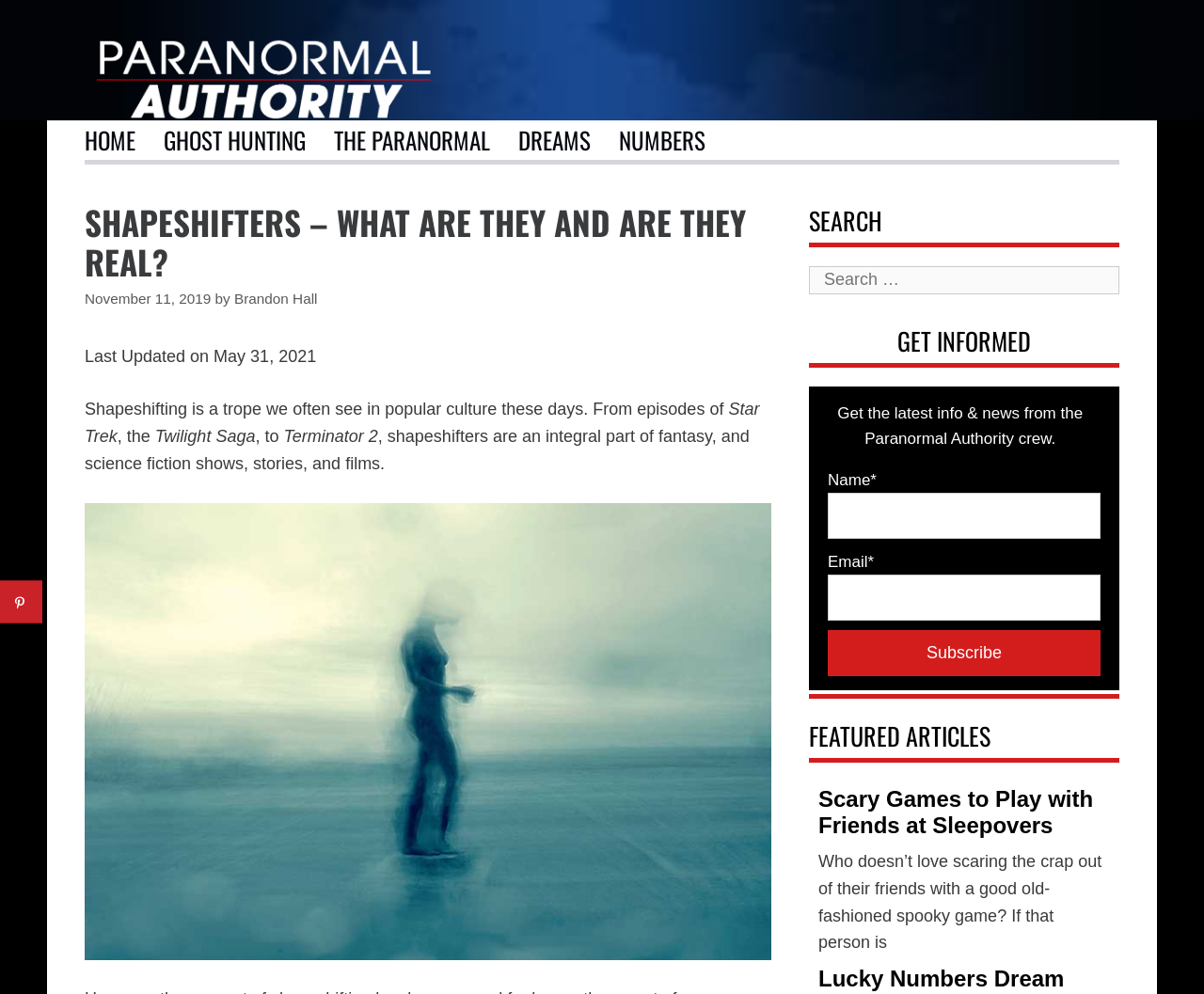Locate the bounding box coordinates of the element that should be clicked to execute the following instruction: "Read the article 'Scary Games to Play with Friends at Sleepovers'".

[0.68, 0.791, 0.908, 0.843]